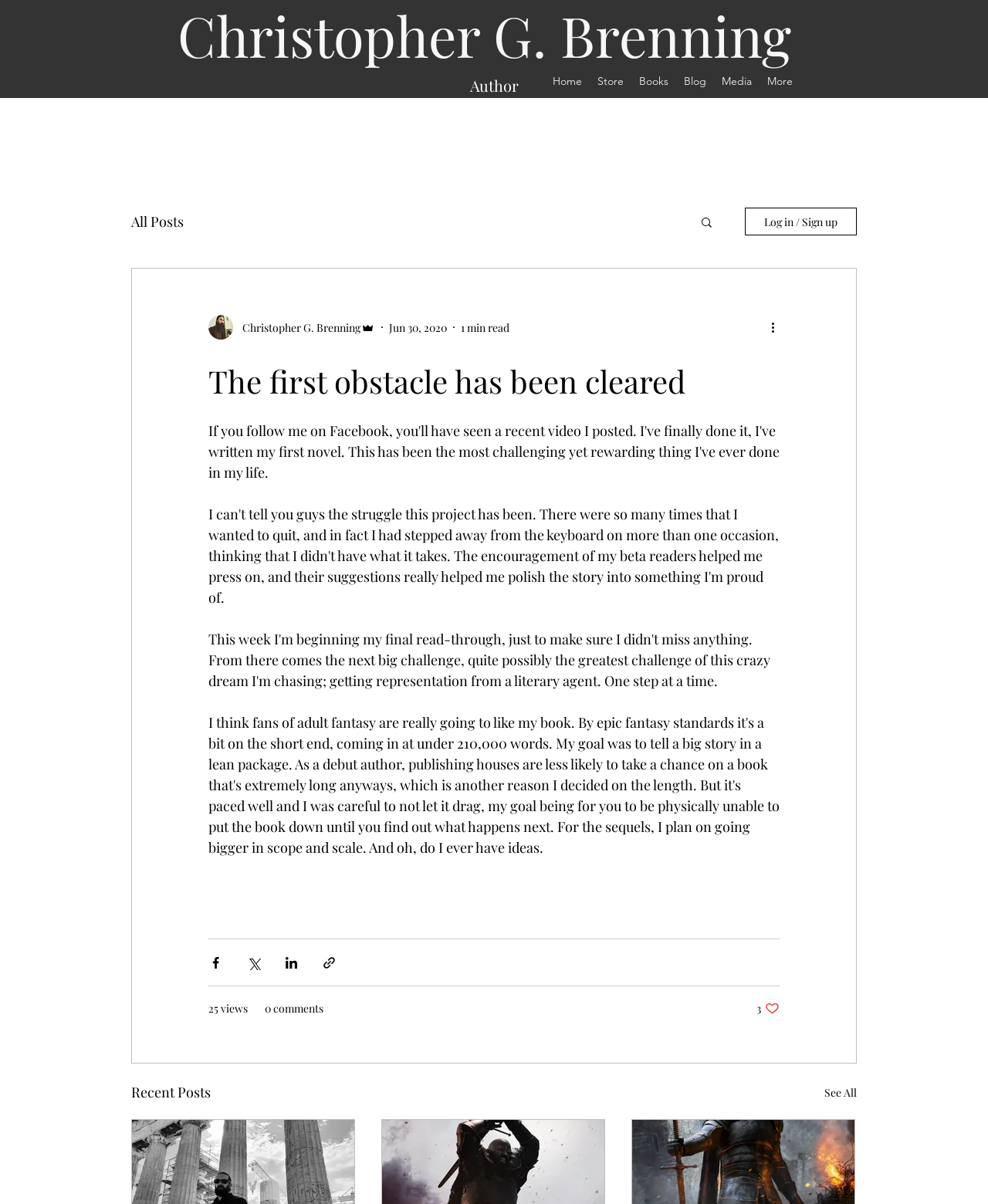Please extract the webpage's main title and generate its text content.

Christopher G. Brenning